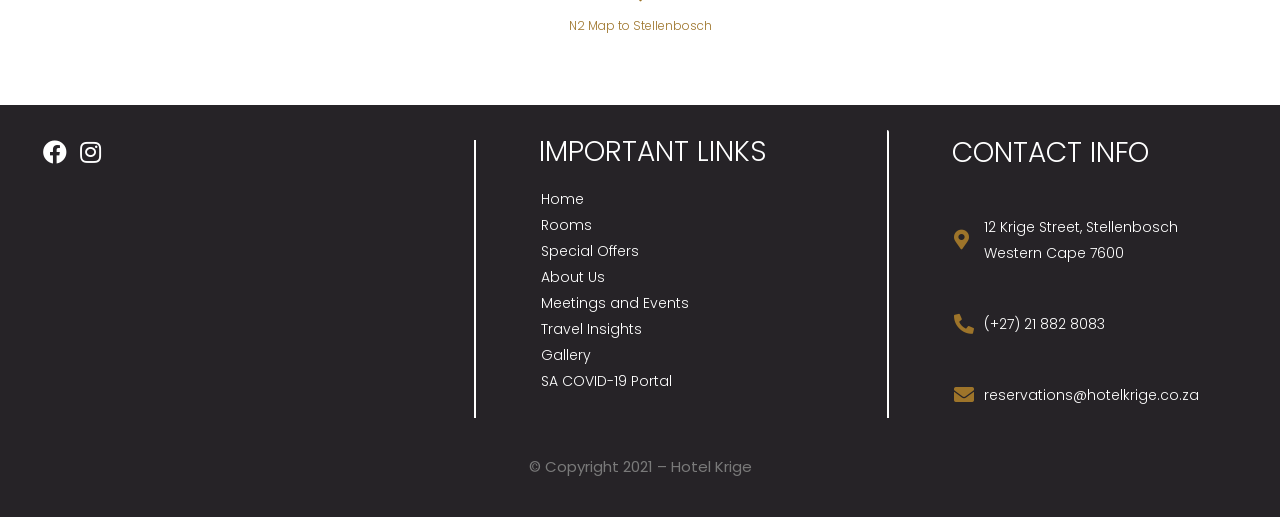Please reply with a single word or brief phrase to the question: 
What is the address of the hotel?

12 Krige Street, Stellenbosch Western Cape 7600